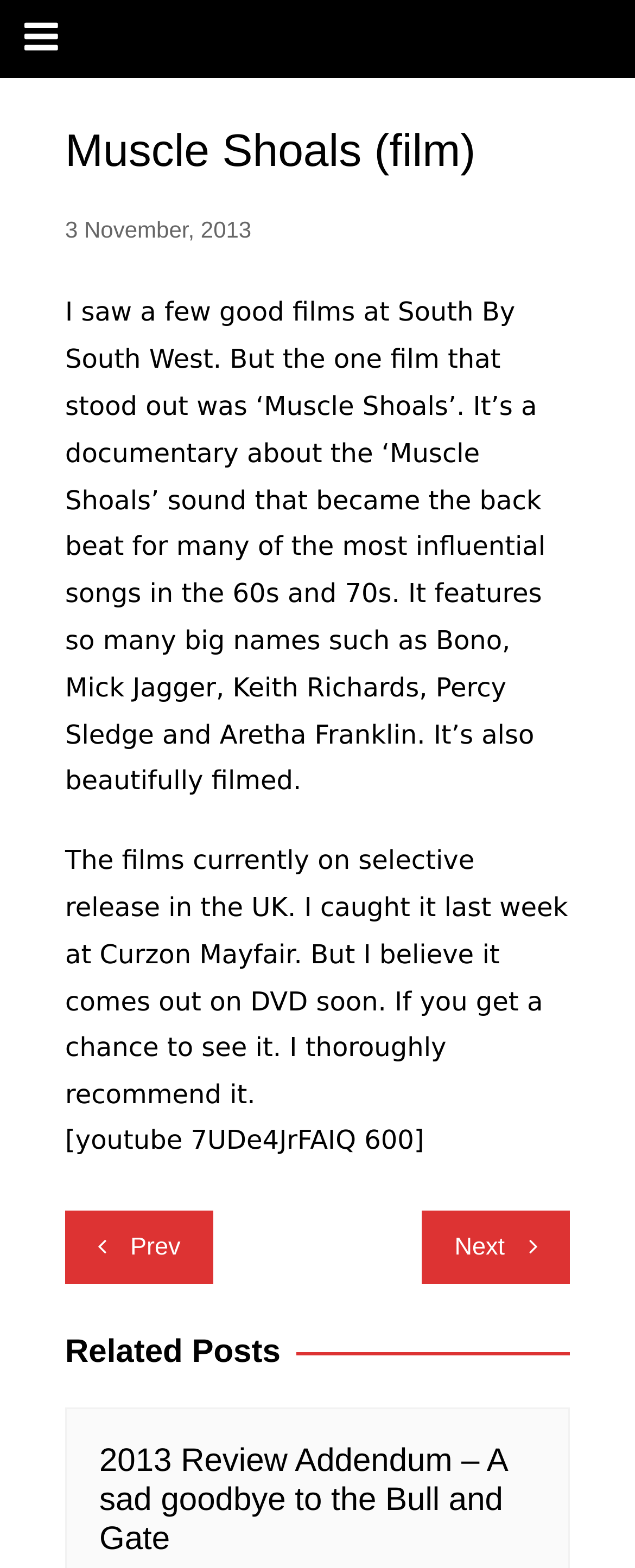Given the description of the UI element: "Prev", predict the bounding box coordinates in the form of [left, top, right, bottom], with each value being a float between 0 and 1.

[0.103, 0.772, 0.335, 0.818]